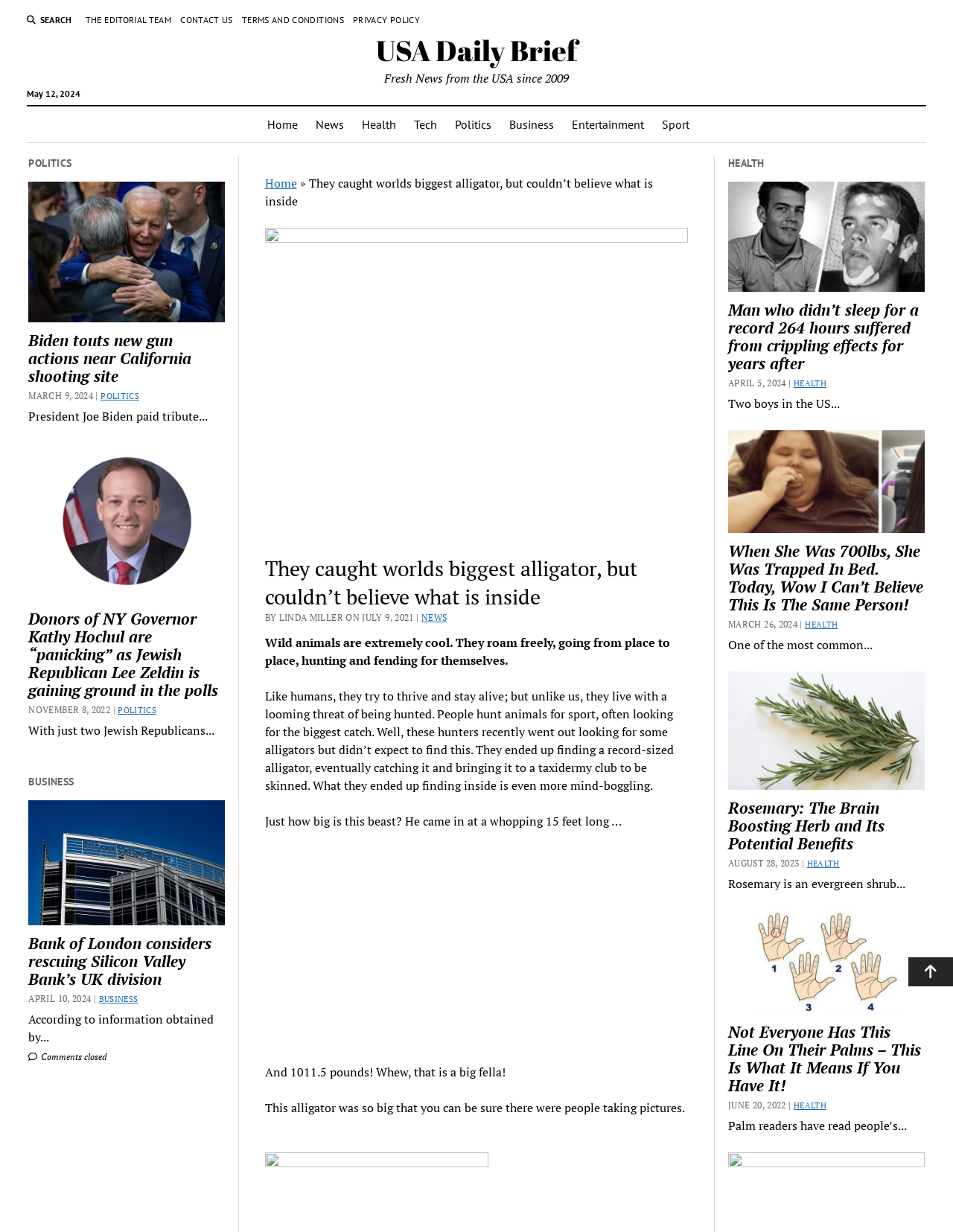Determine the bounding box coordinates of the UI element described by: "Hiring out for Landscaping".

None